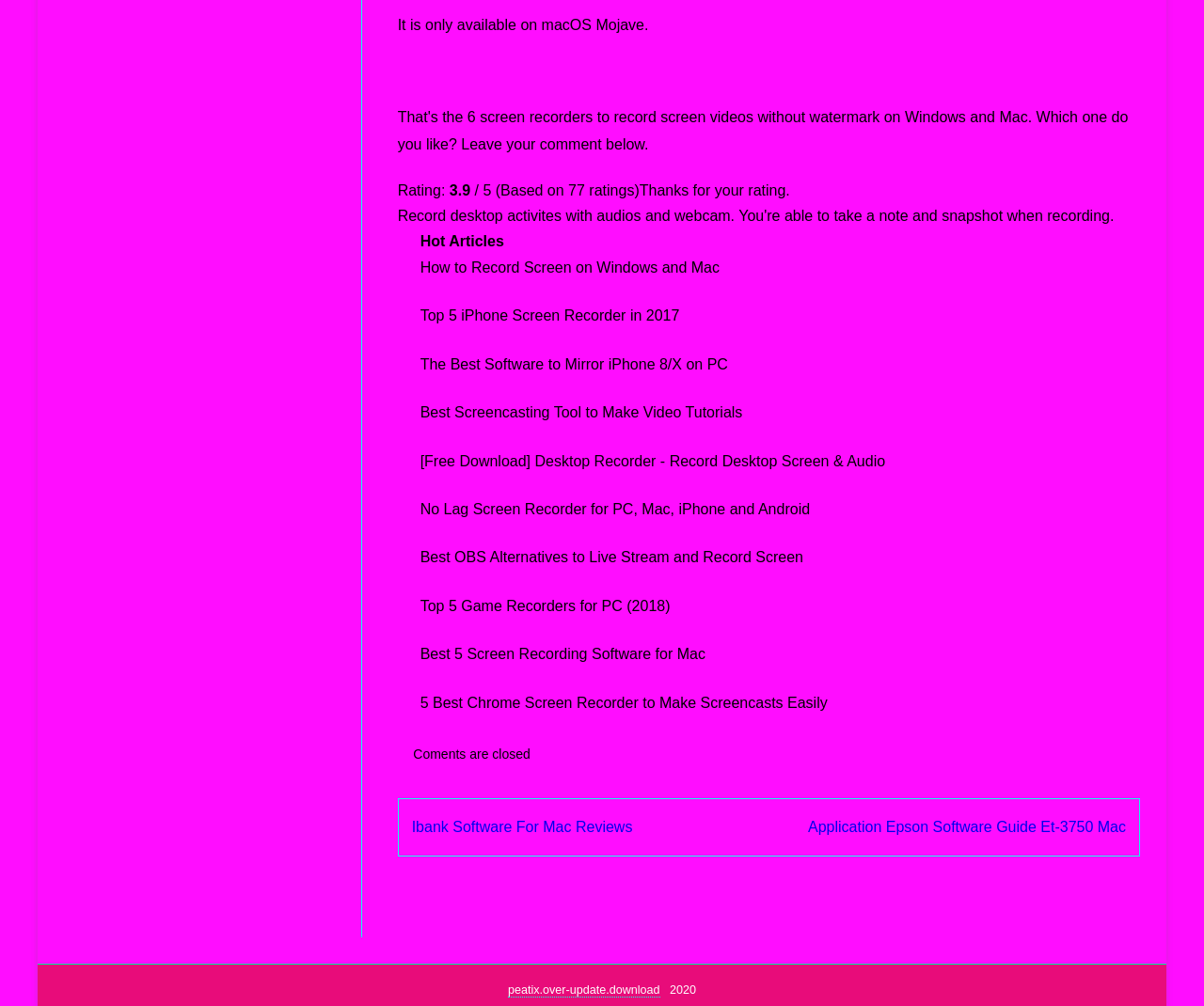Could you please study the image and provide a detailed answer to the question:
What is the purpose of the 'Post navigation' section?

The 'Post navigation' section is located at the bottom of the webpage and contains links to other posts, suggesting that its purpose is to allow users to navigate to other related posts.